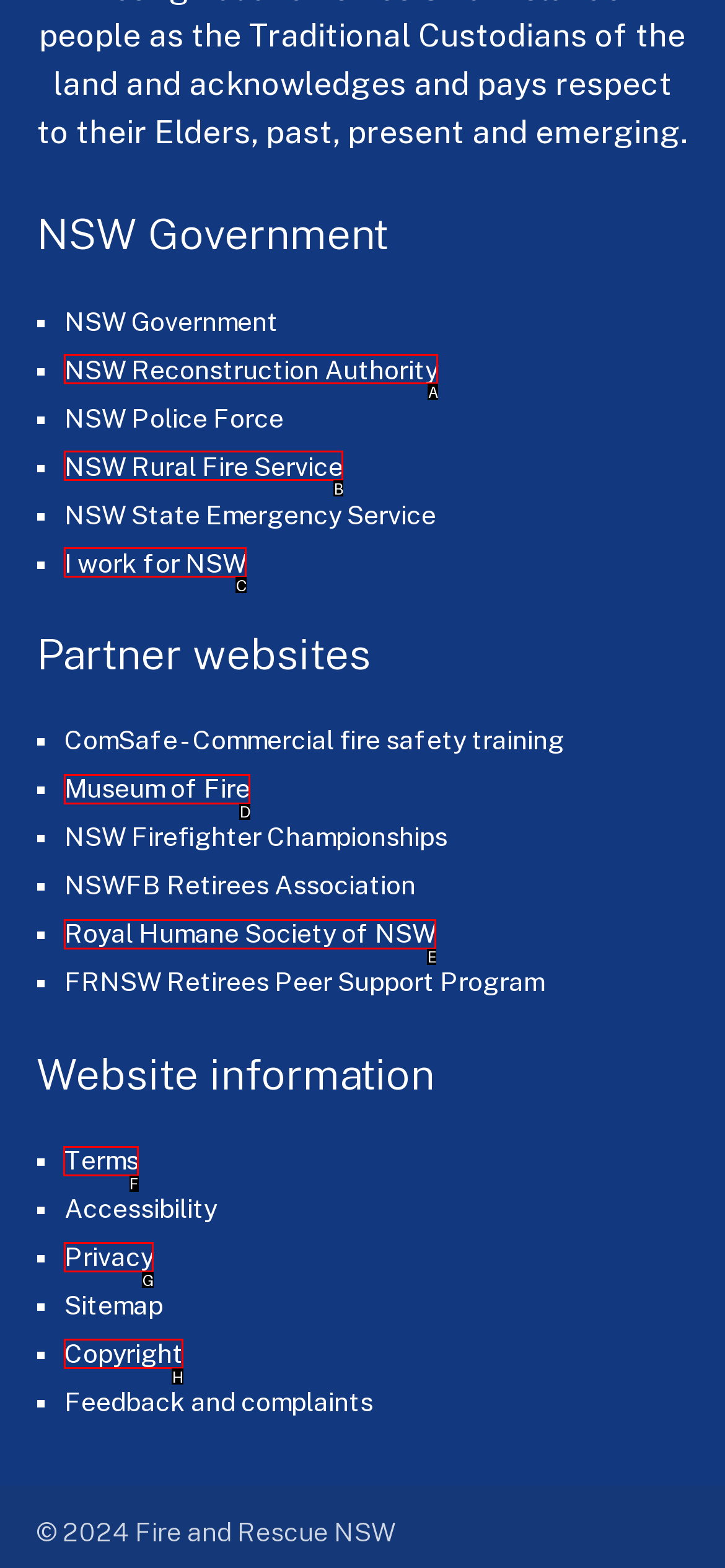Choose the UI element to click on to achieve this task: View Terms of website. Reply with the letter representing the selected element.

F